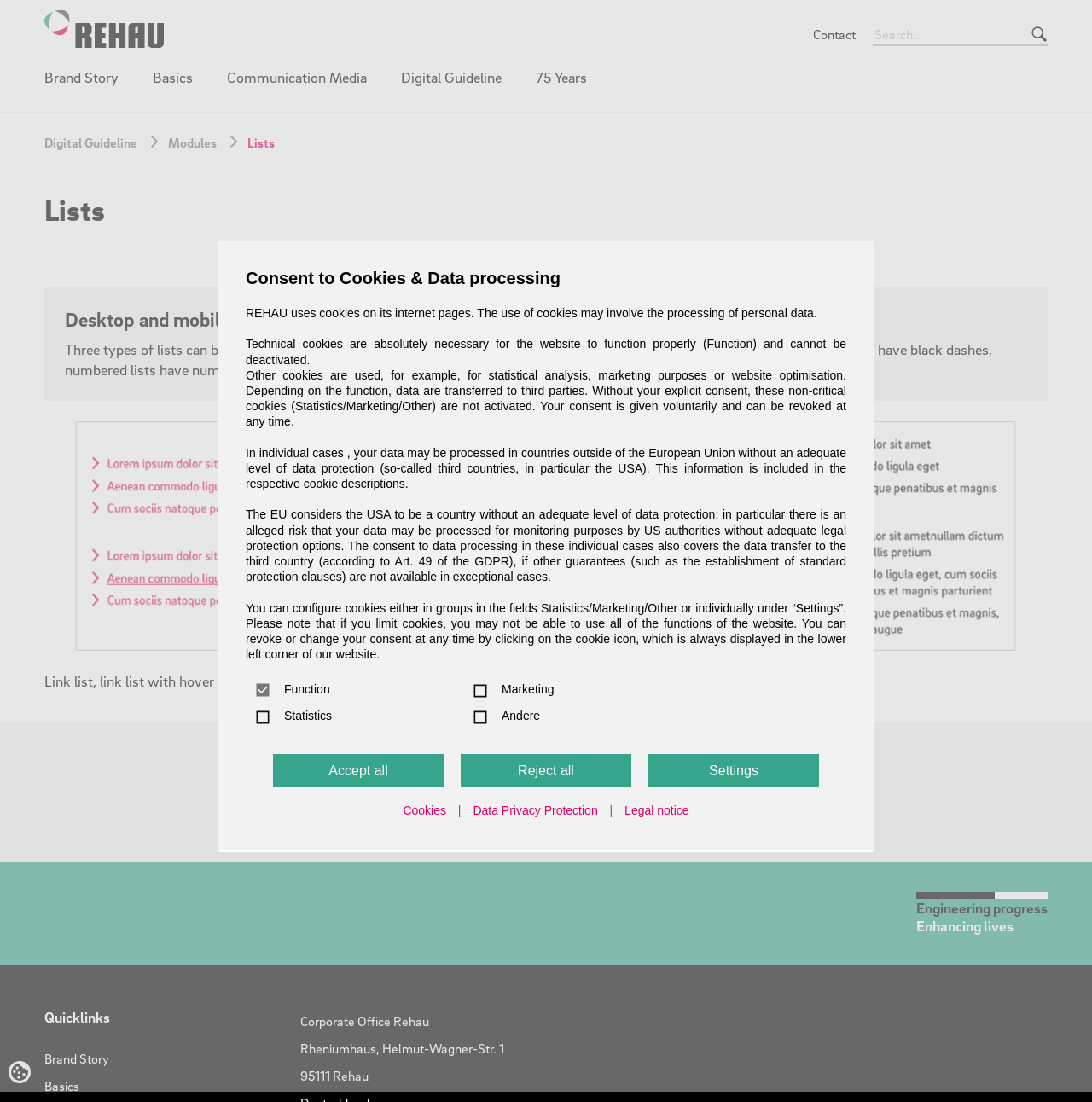Determine the bounding box coordinates for the HTML element described here: "Layout Principle".

[0.271, 0.121, 0.481, 0.137]